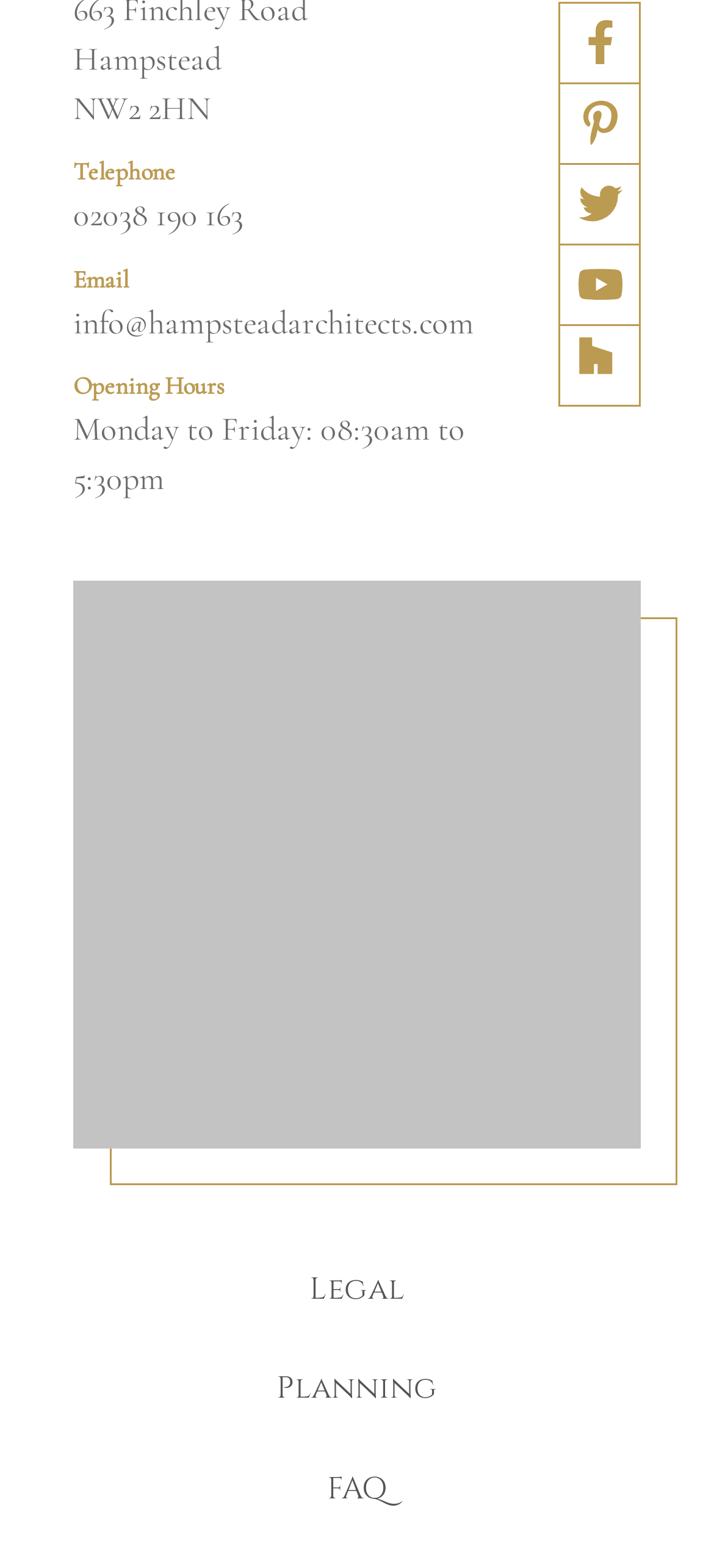Reply to the question with a single word or phrase:
What is the email address of Hampstead Architects?

info@hampsteadarchitects.com